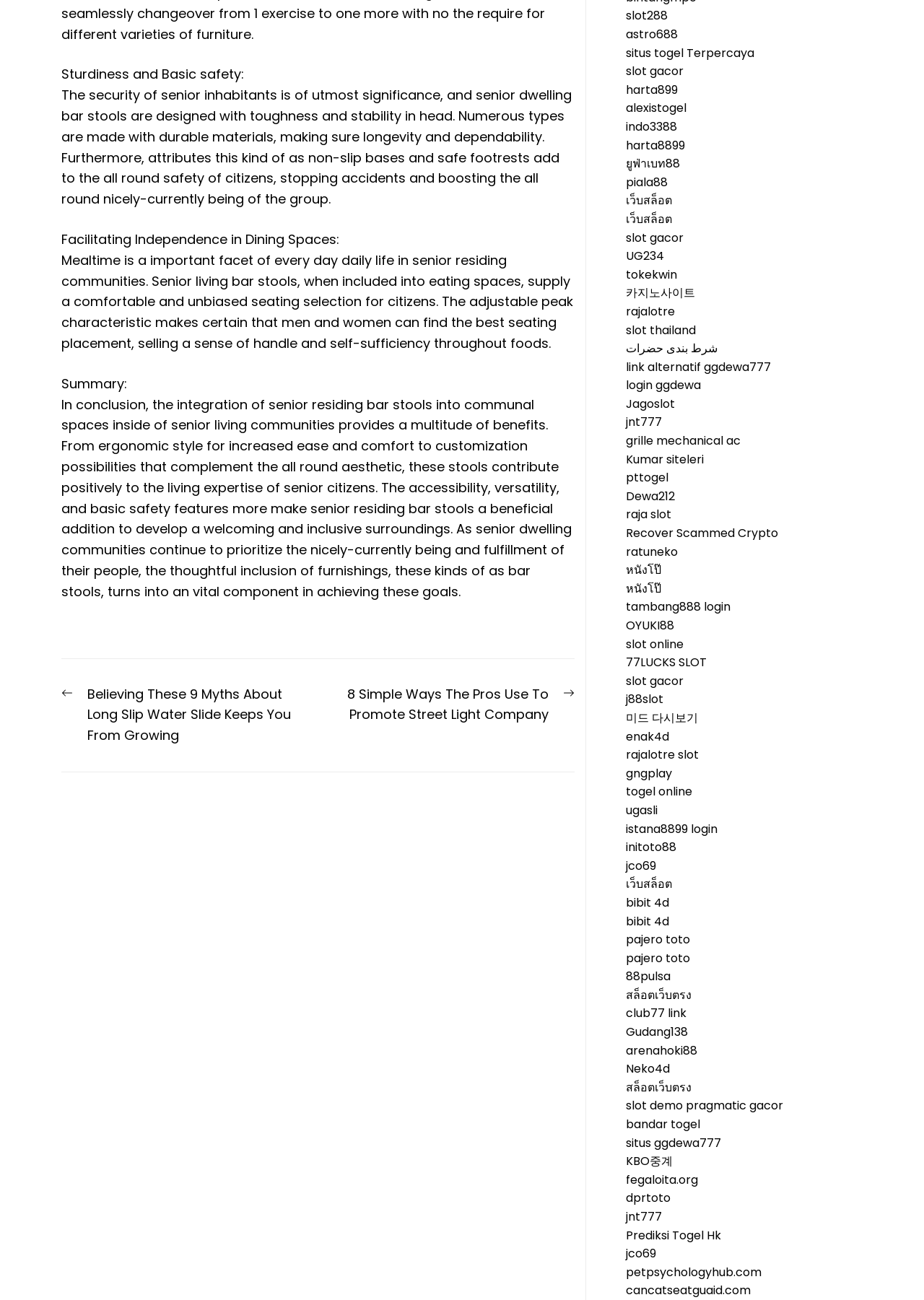What is the benefit of customization options in senior living bar stools?
Use the information from the image to give a detailed answer to the question.

The webpage suggests that customization options in senior living bar stools allow them to complement the overall aesthetic of the communal spaces in senior living communities. This implies that the stools can be tailored to fit the specific design and style of the community, creating a cohesive and welcoming environment.